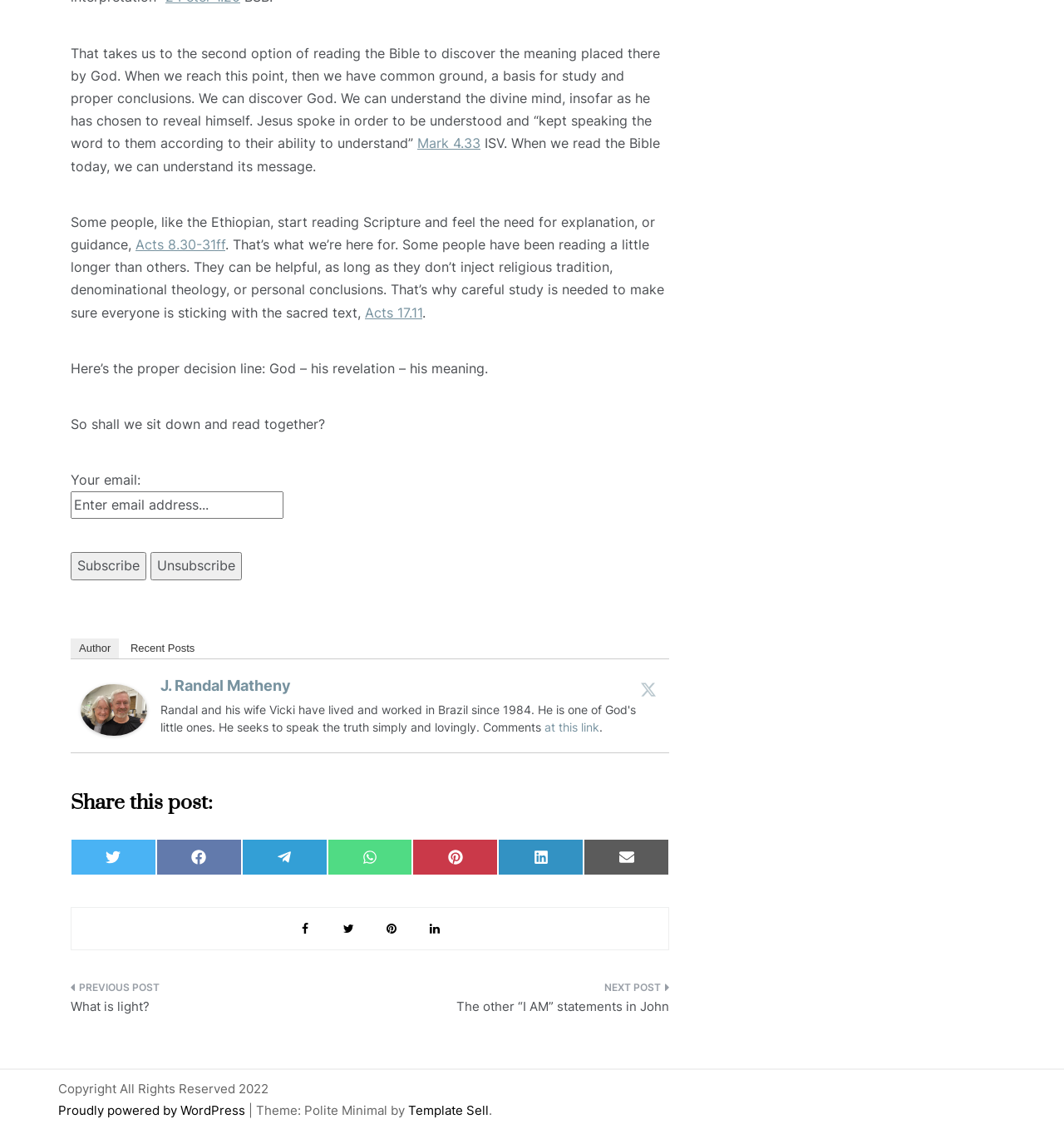Please provide a one-word or short phrase answer to the question:
How many social media platforms can you share this post on?

7